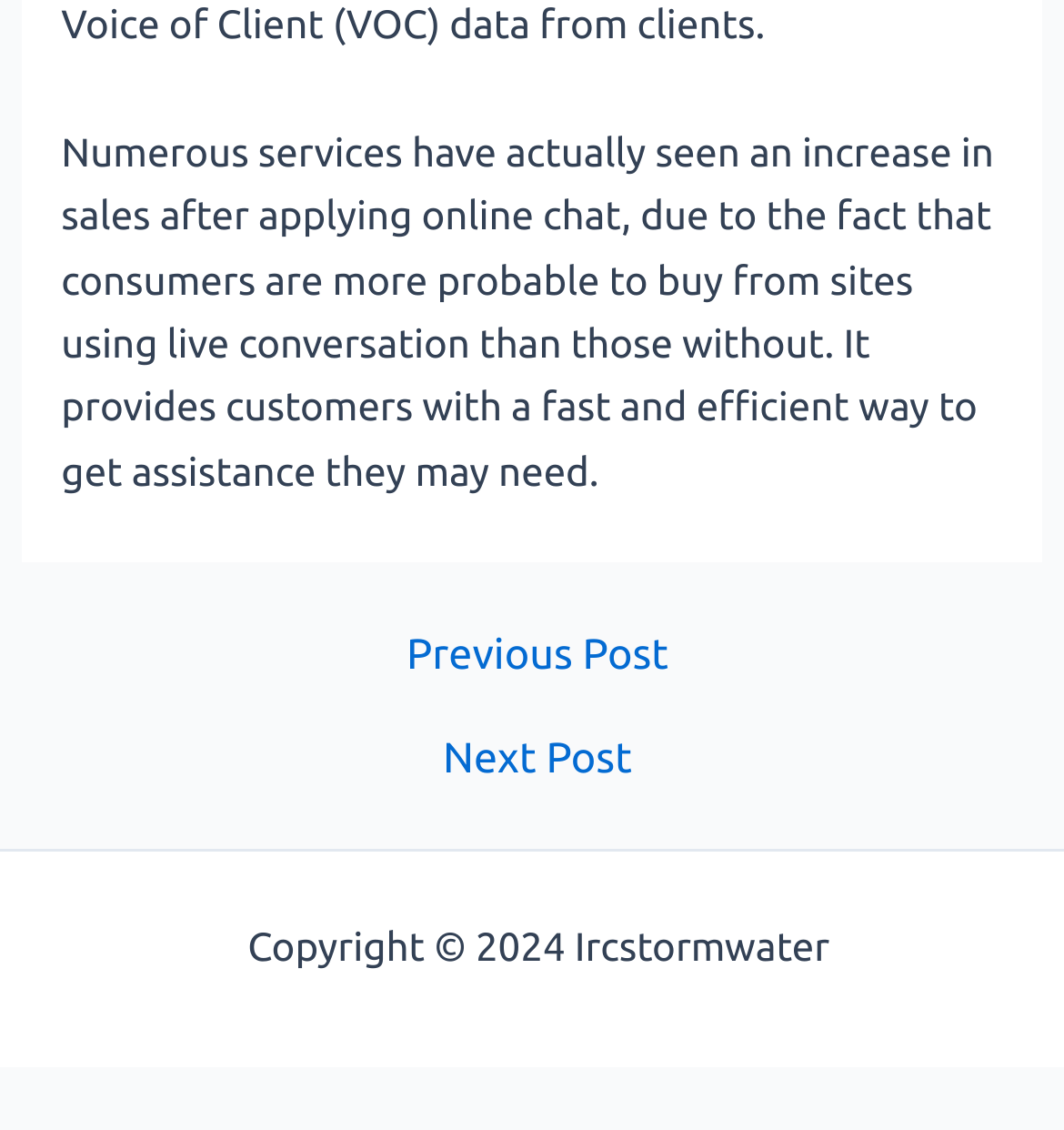Provide the bounding box coordinates for the UI element that is described by this text: "Sitemap". The coordinates should be in the form of four float numbers between 0 and 1: [left, top, right, bottom].

[0.788, 0.816, 0.927, 0.857]